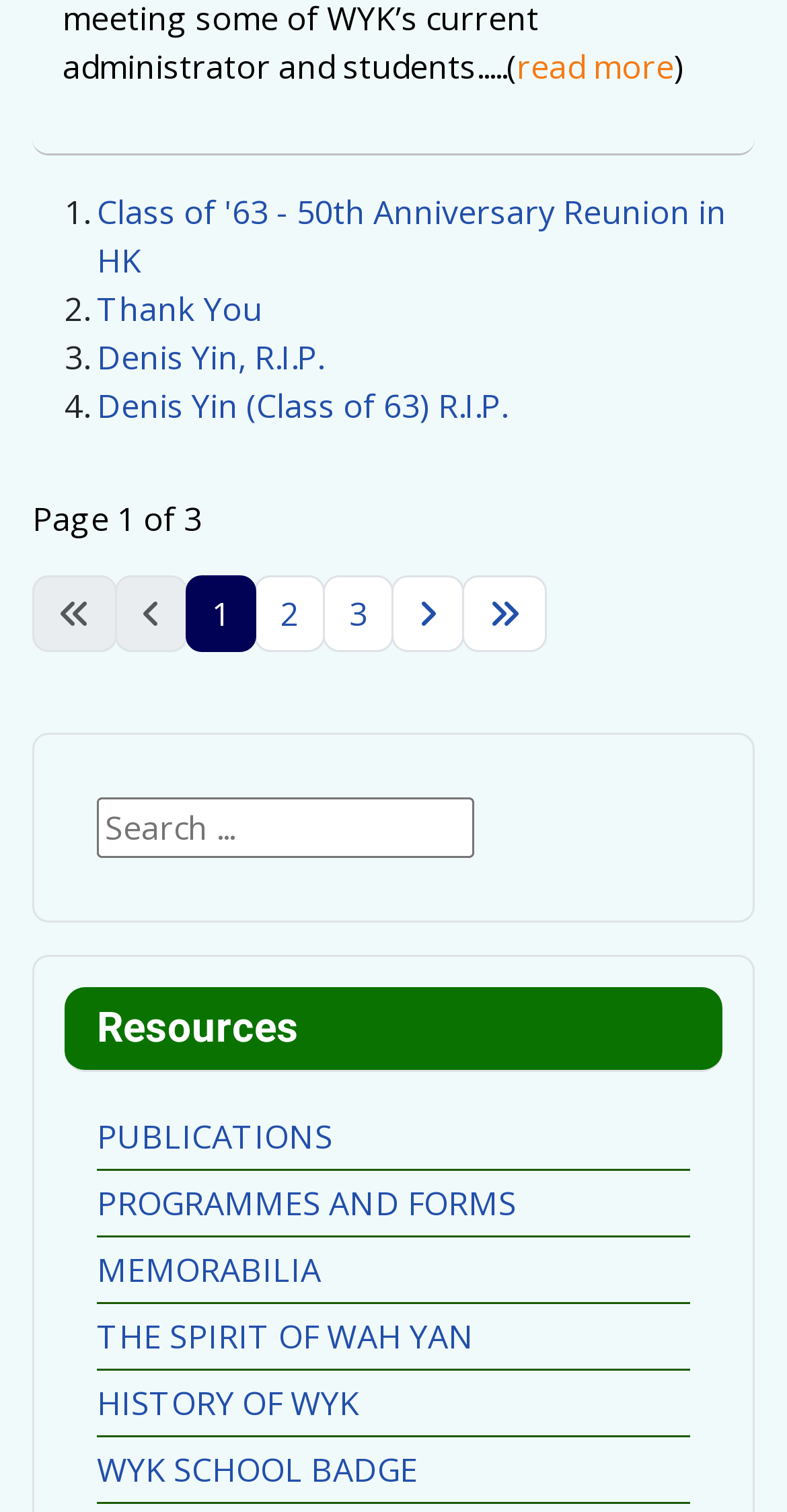Please determine the bounding box coordinates of the element's region to click for the following instruction: "Go to page 2".

[0.323, 0.381, 0.413, 0.432]